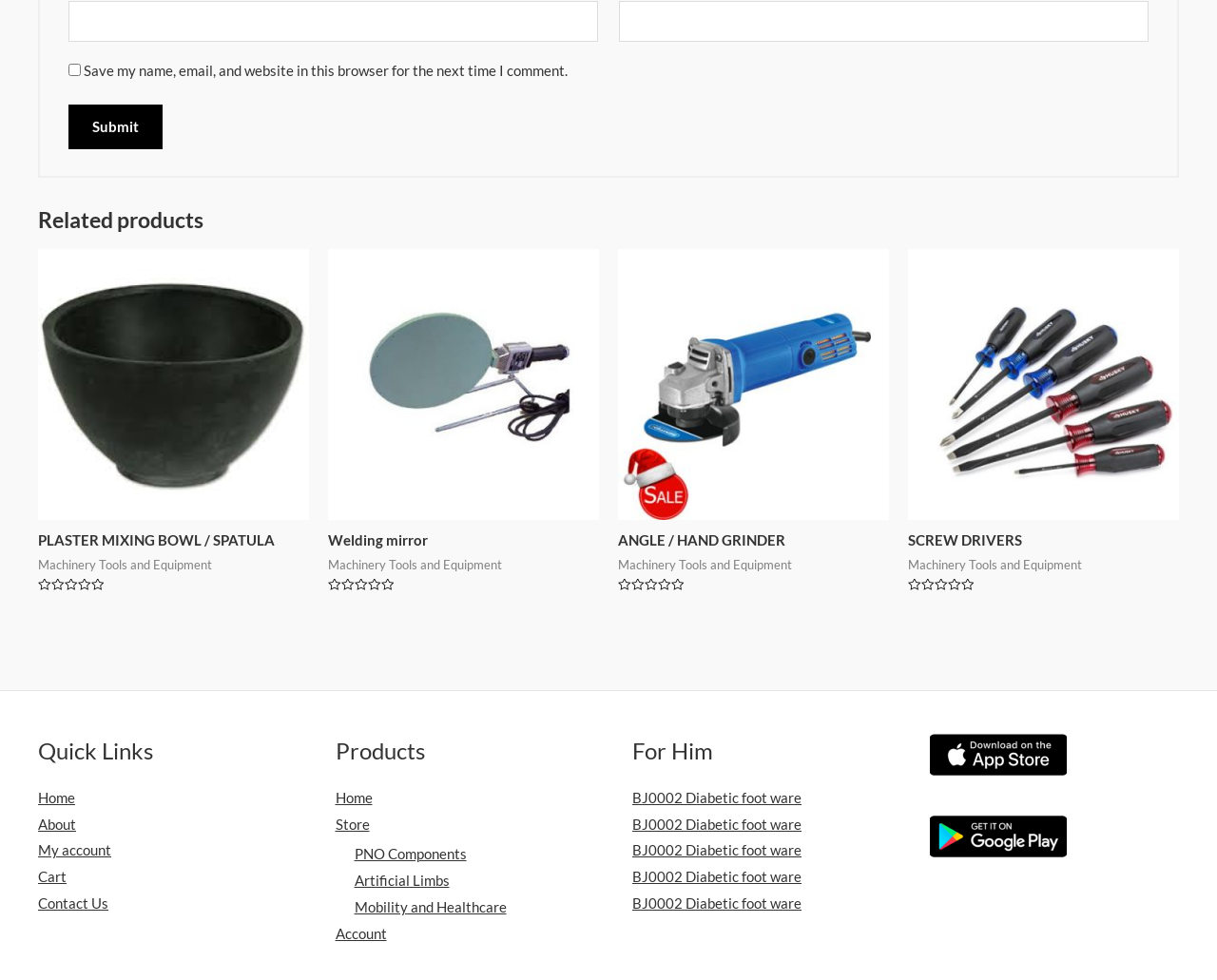Could you locate the bounding box coordinates for the section that should be clicked to accomplish this task: "Submit the form".

[0.056, 0.107, 0.134, 0.152]